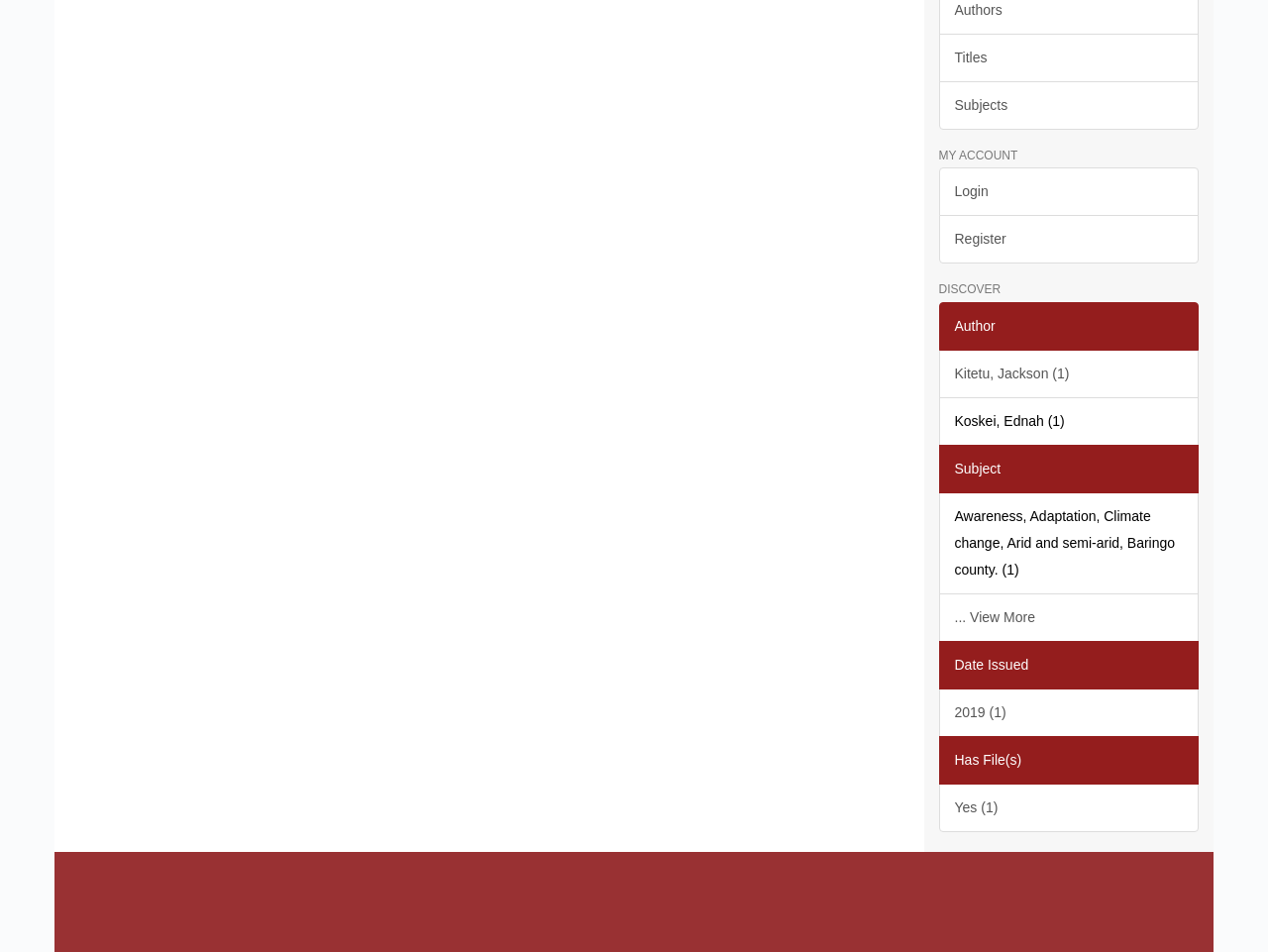Identify the bounding box of the HTML element described here: "Login". Provide the coordinates as four float numbers between 0 and 1: [left, top, right, bottom].

[0.74, 0.176, 0.945, 0.227]